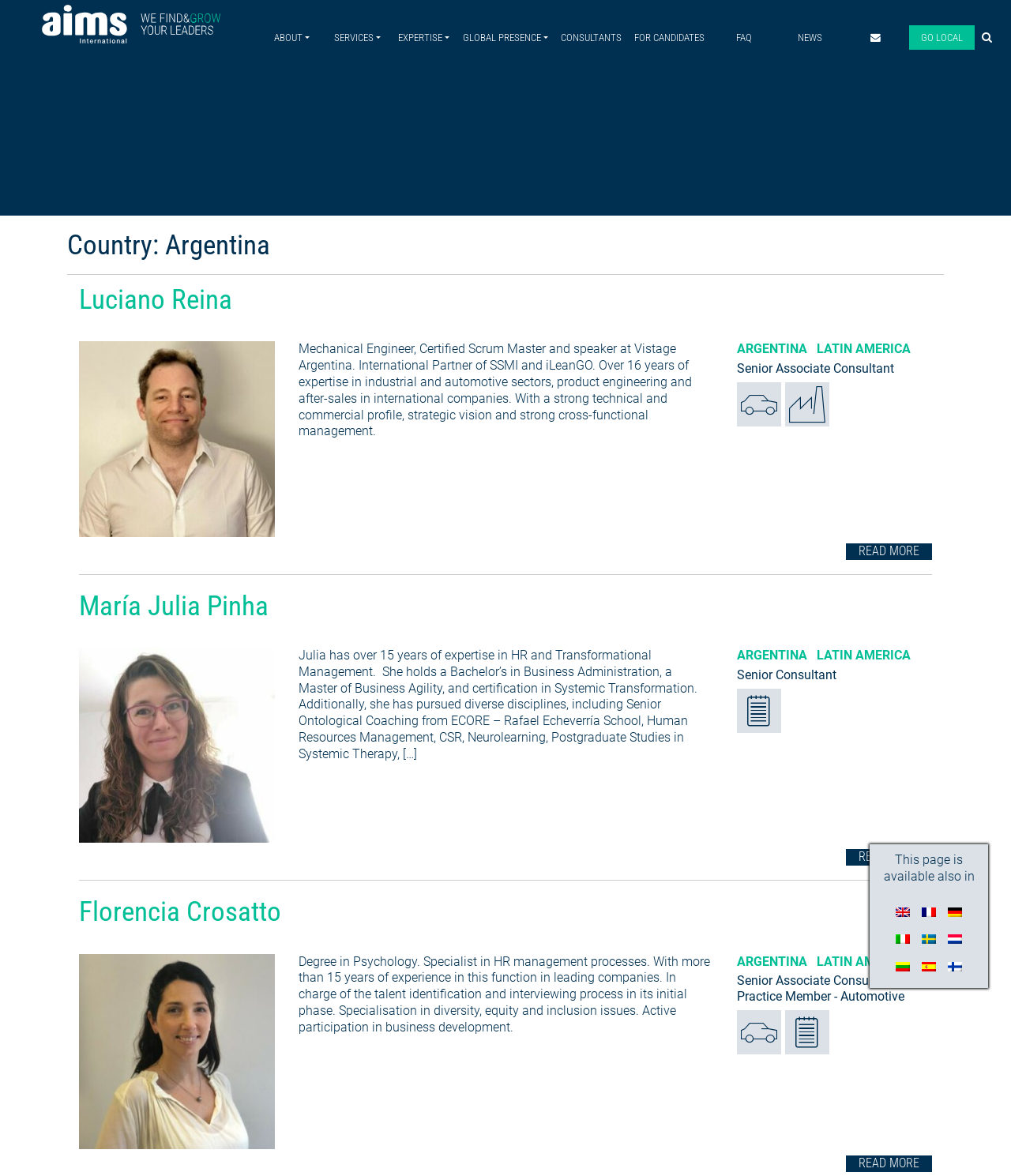Locate the bounding box coordinates of the clickable part needed for the task: "Click on ABOUT".

[0.256, 0.021, 0.321, 0.042]